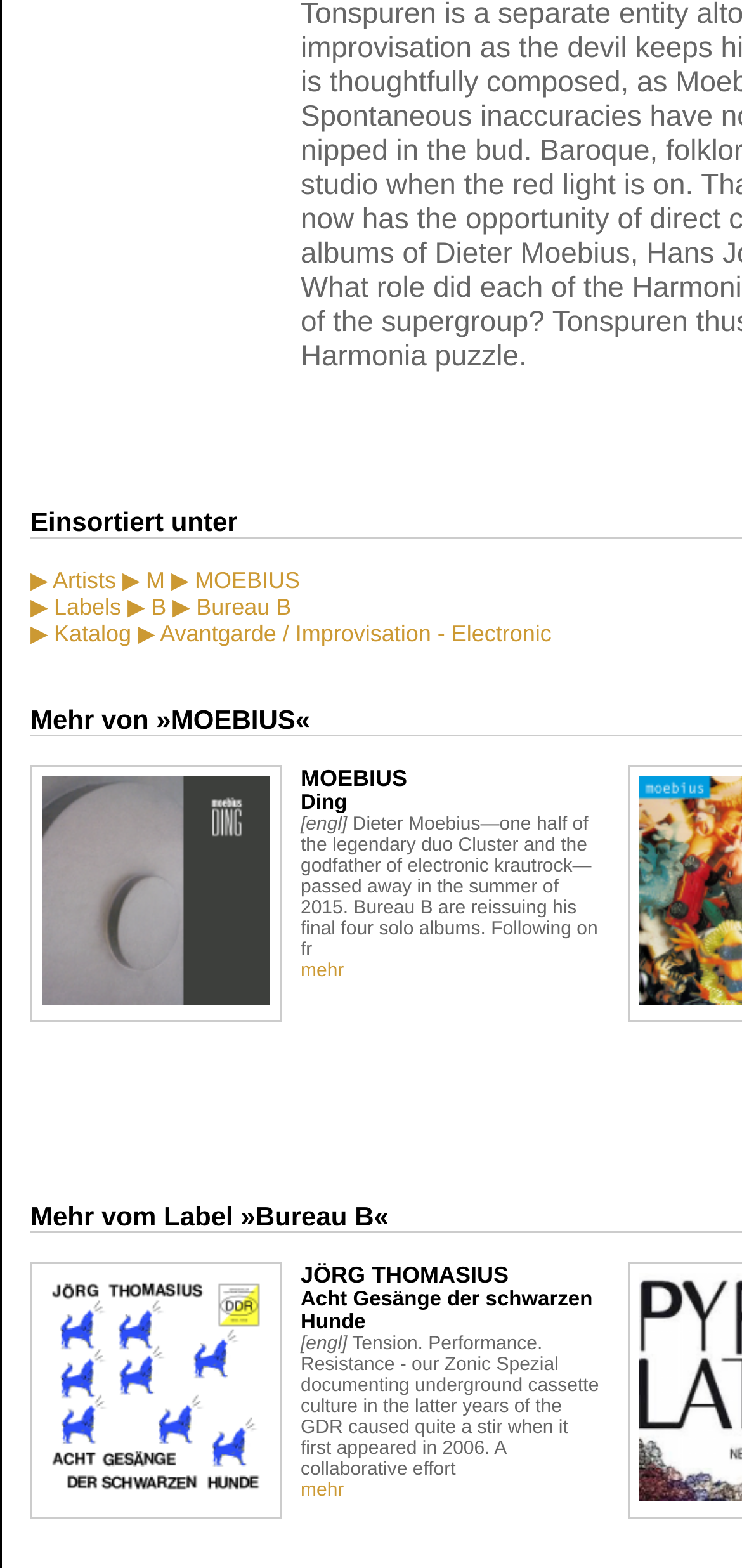Given the following UI element description: "Bureau B", find the bounding box coordinates in the webpage screenshot.

[0.224, 0.379, 0.393, 0.396]